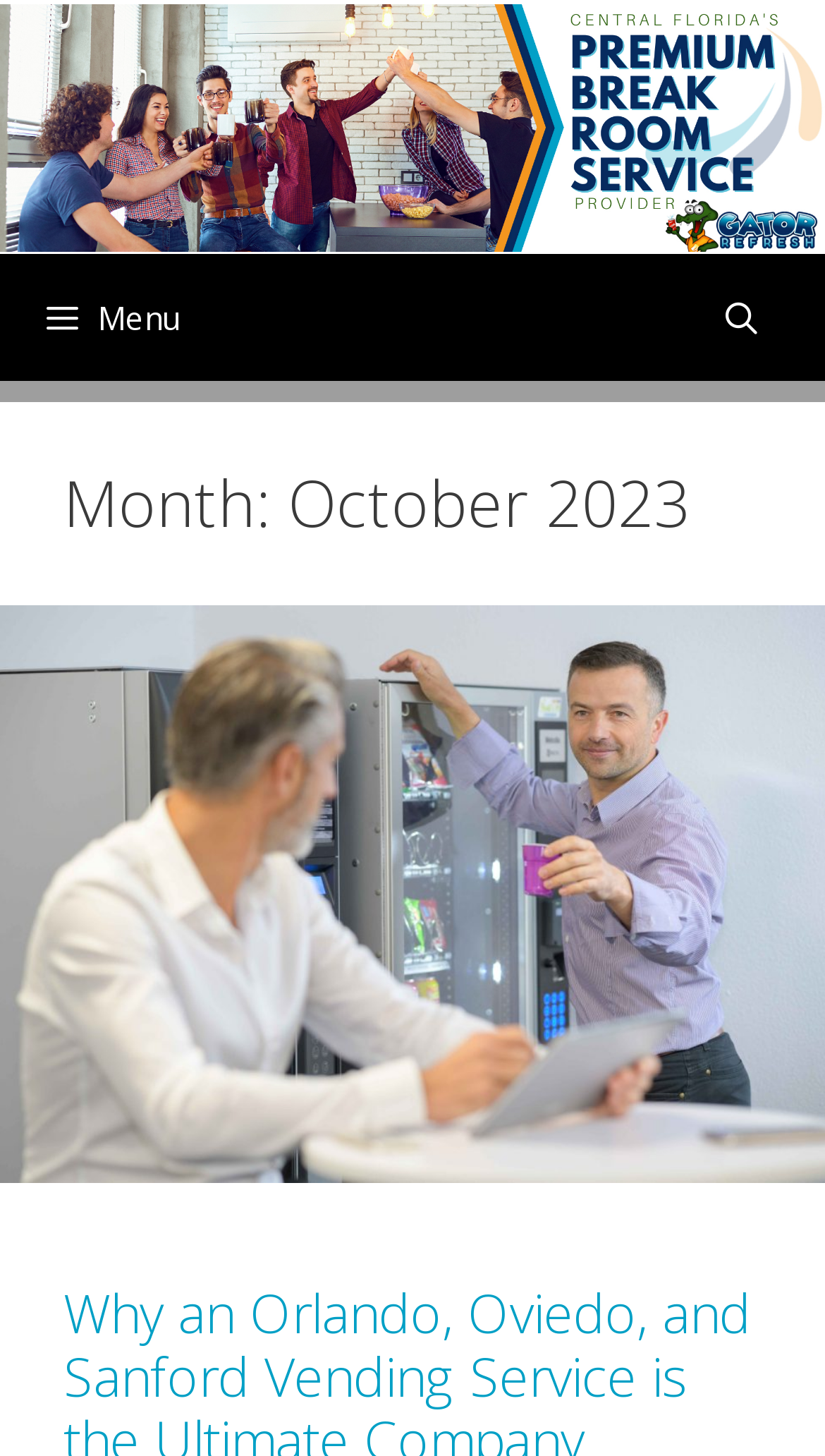Given the element description, predict the bounding box coordinates in the format (top-left x, top-left y, bottom-right x, bottom-right y), using floating point numbers between 0 and 1: Menu

[0.0, 0.174, 1.0, 0.262]